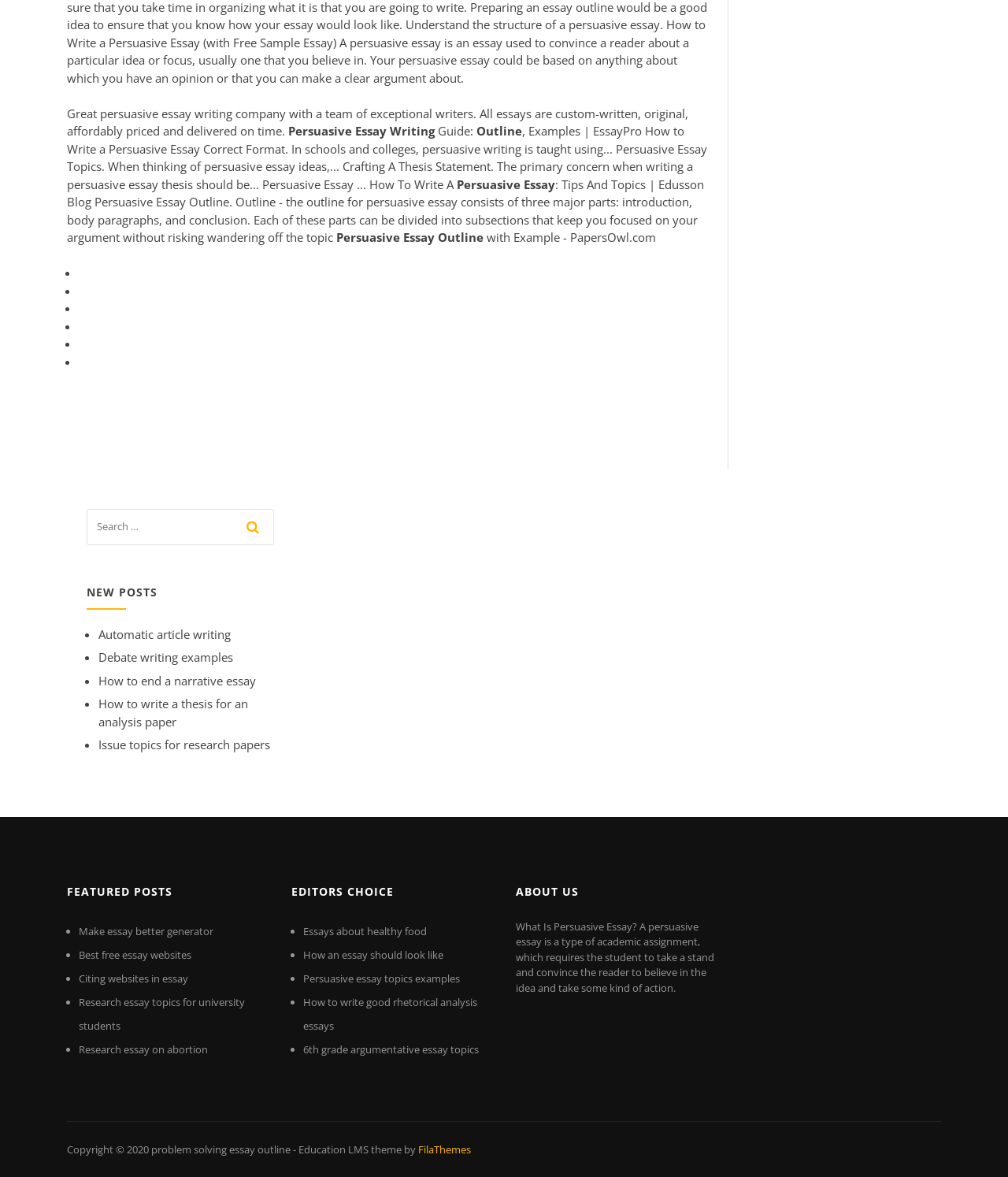Please determine the bounding box coordinates of the element's region to click for the following instruction: "read the article about automatic article writing".

[0.098, 0.532, 0.229, 0.545]